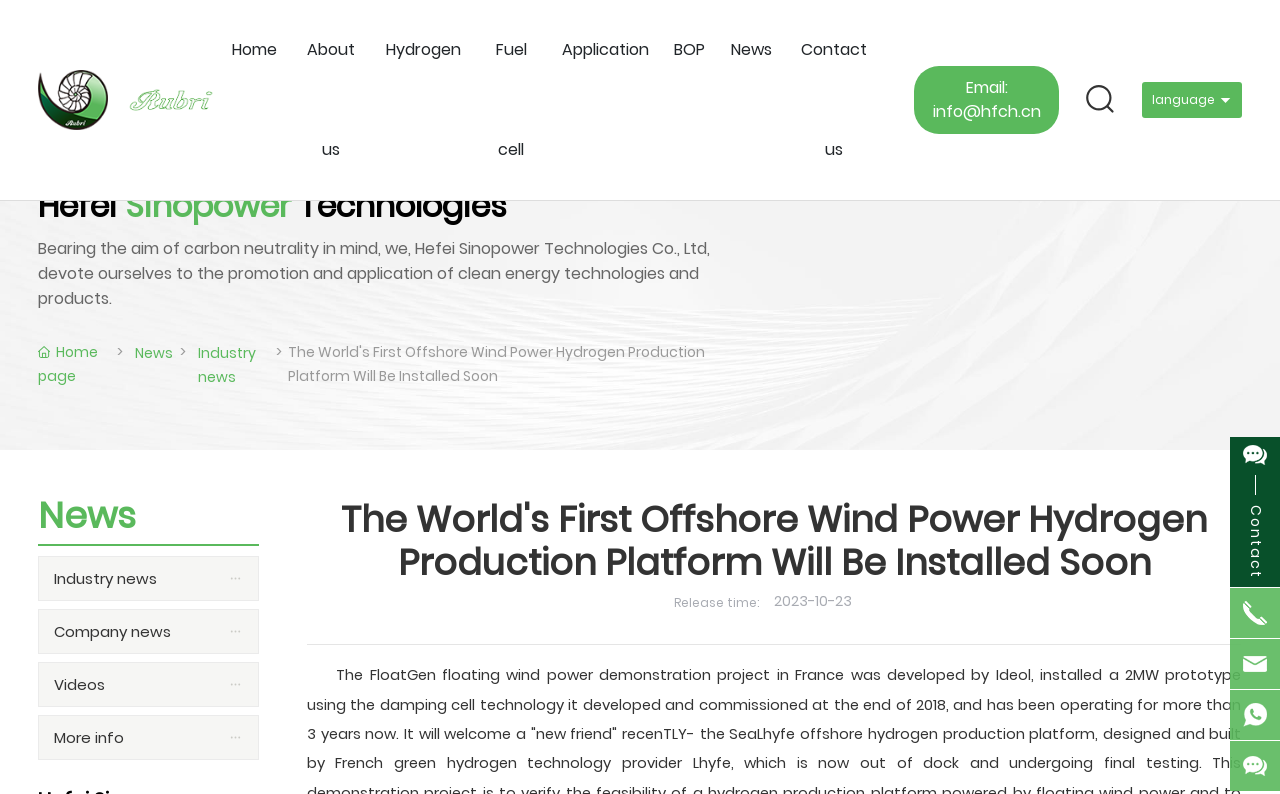What is the contact information?
From the screenshot, provide a brief answer in one word or phrase.

tel, phone, qcode